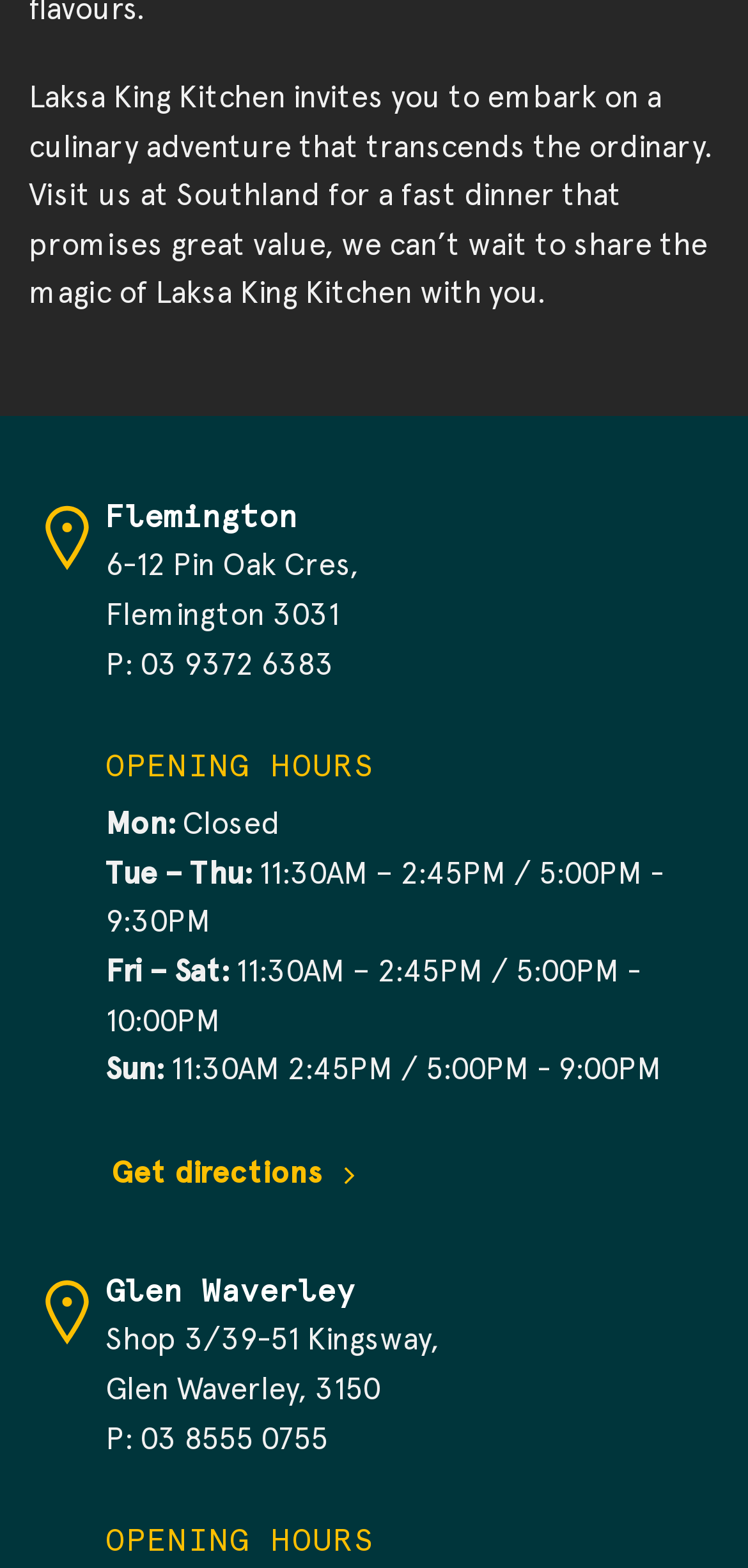Please indicate the bounding box coordinates for the clickable area to complete the following task: "Get directions to Glen Waverley". The coordinates should be specified as four float numbers between 0 and 1, i.e., [left, top, right, bottom].

[0.141, 0.808, 0.962, 0.839]